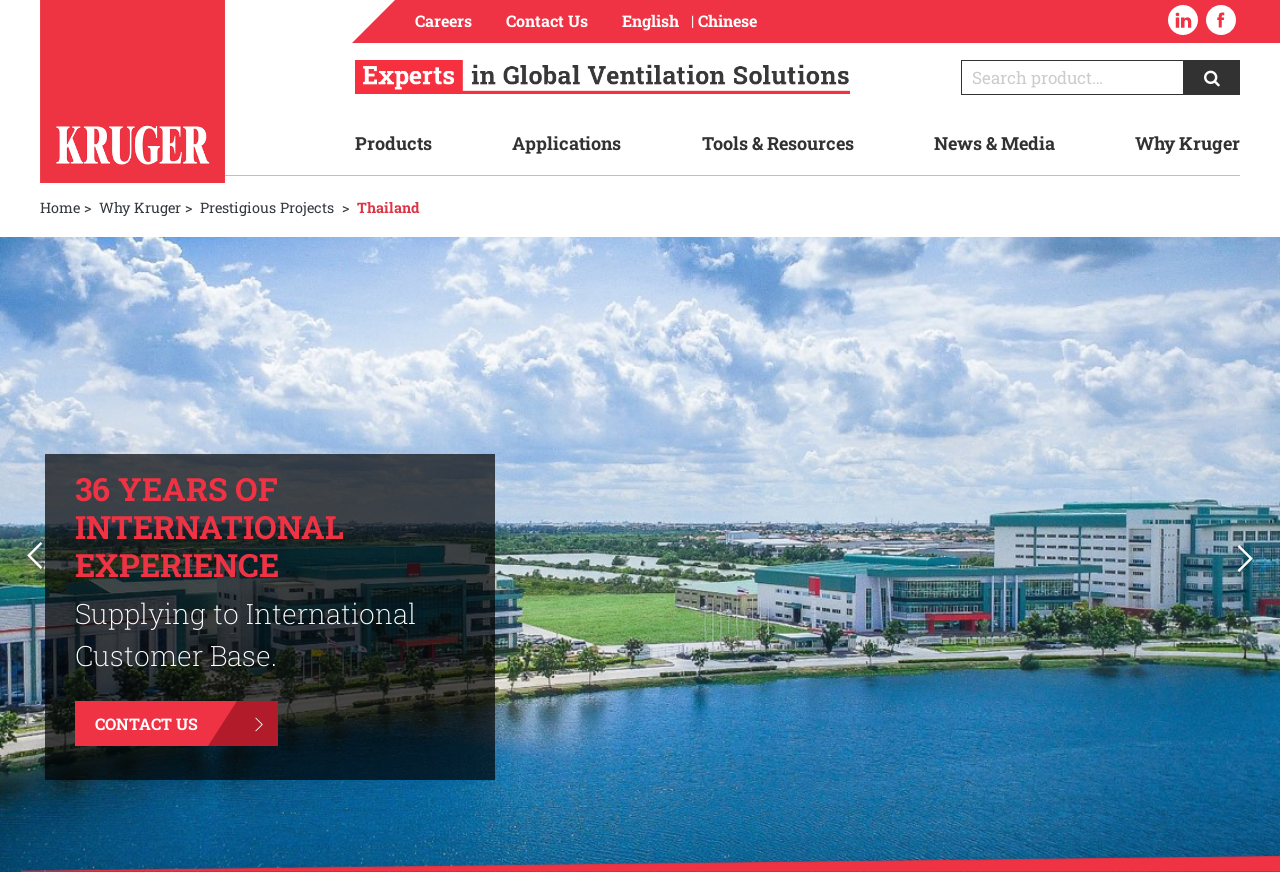How many years of international experience does Kruger have?
Give a single word or phrase answer based on the content of the image.

36